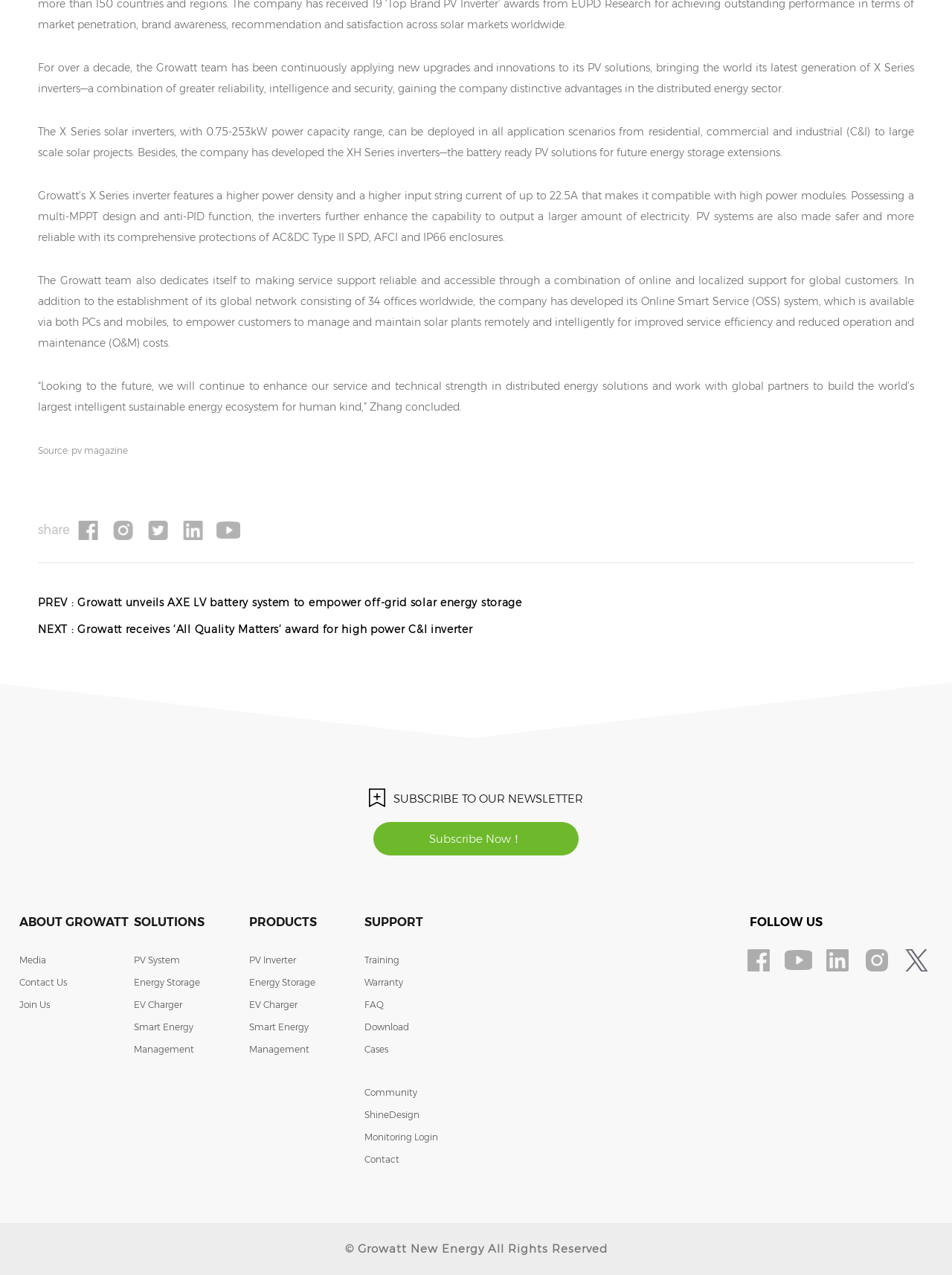Please locate the bounding box coordinates for the element that should be clicked to achieve the following instruction: "Subscribe to the newsletter". Ensure the coordinates are given as four float numbers between 0 and 1, i.e., [left, top, right, bottom].

[0.451, 0.652, 0.549, 0.663]